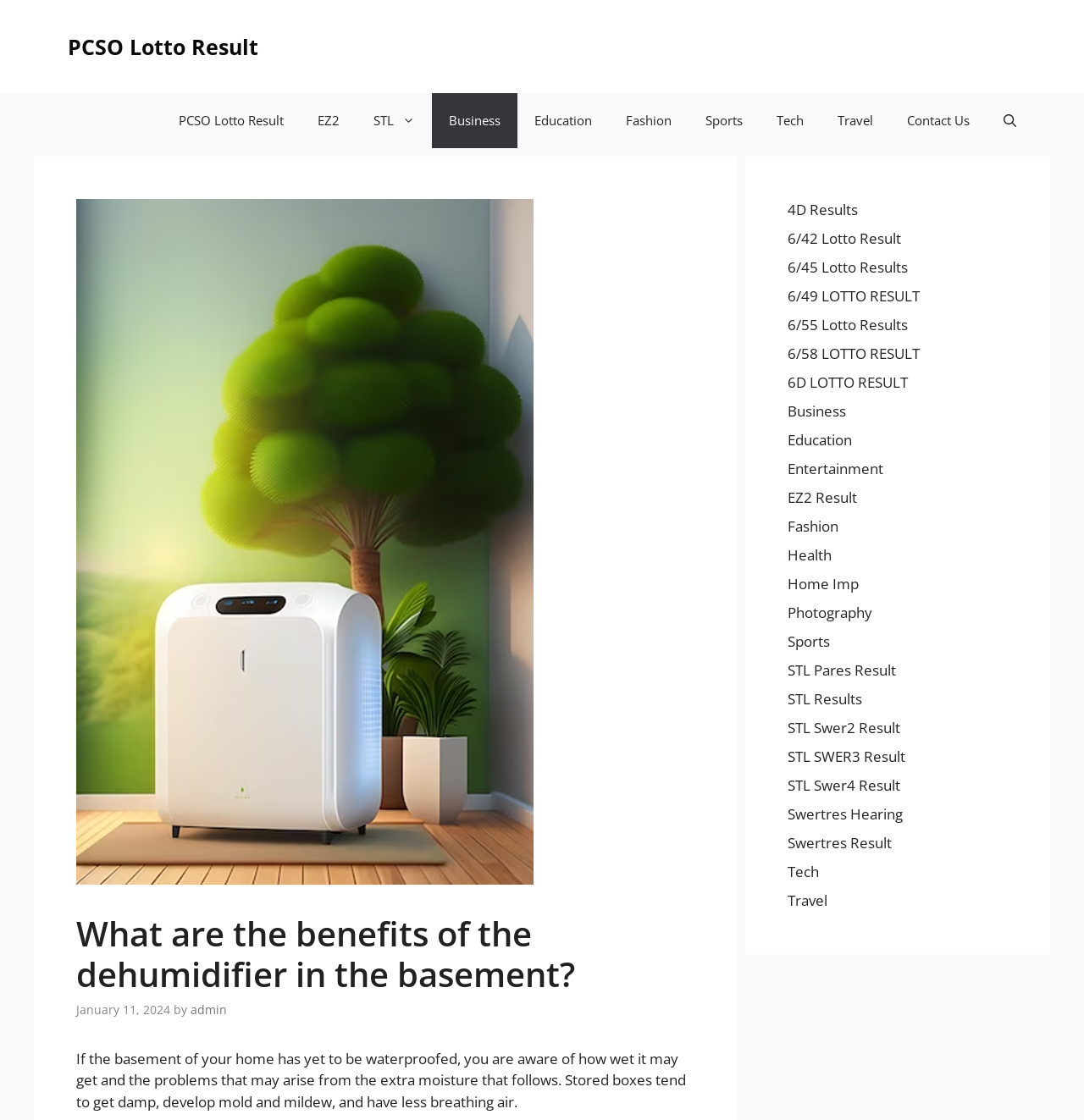Determine the bounding box coordinates for the area you should click to complete the following instruction: "Open Search Bar".

[0.91, 0.083, 0.953, 0.132]